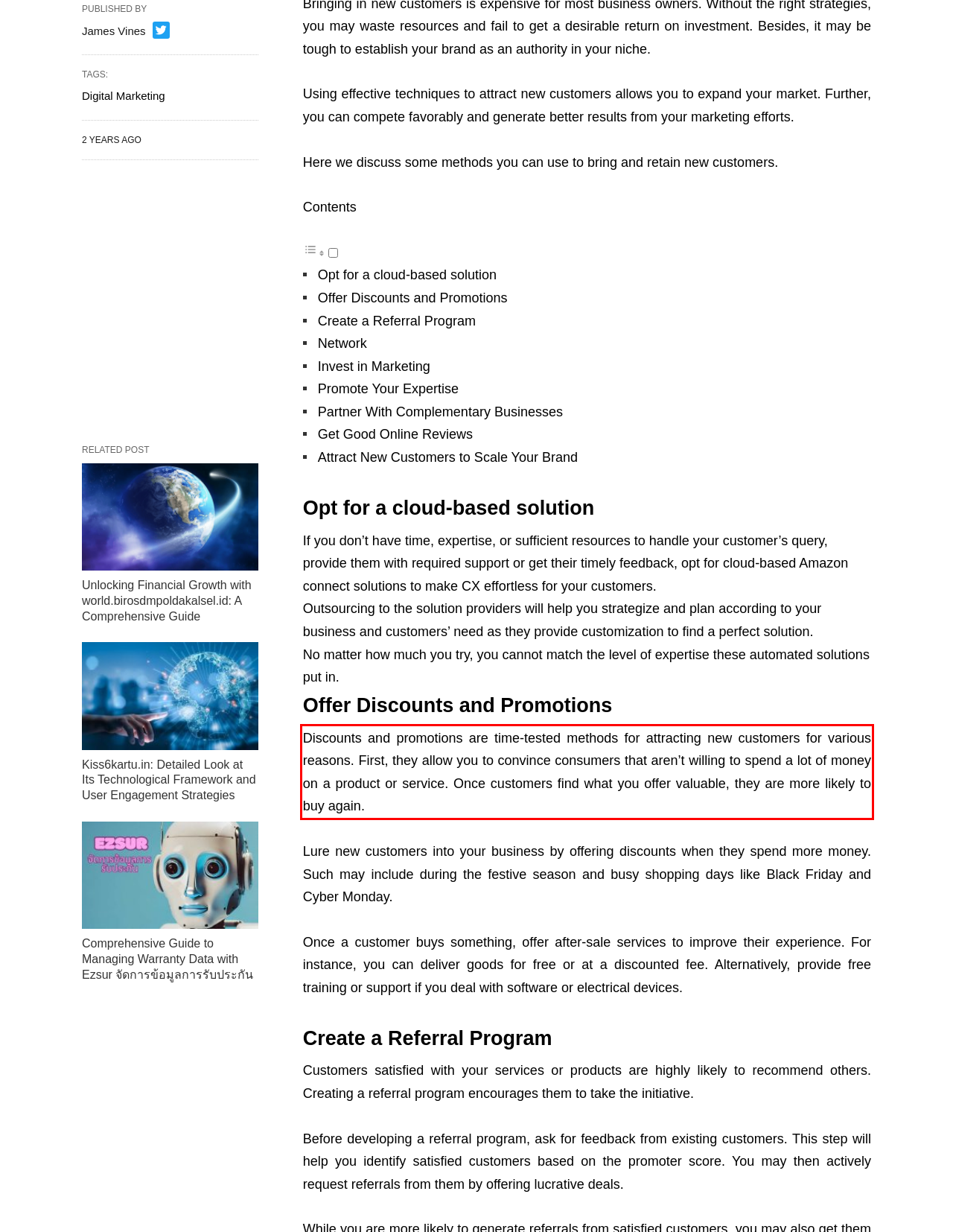You have a screenshot of a webpage with a red bounding box. Use OCR to generate the text contained within this red rectangle.

Discounts and promotions are time-tested methods for attracting new customers for various reasons. First, they allow you to convince consumers that aren’t willing to spend a lot of money on a product or service. Once customers find what you offer valuable, they are more likely to buy again.